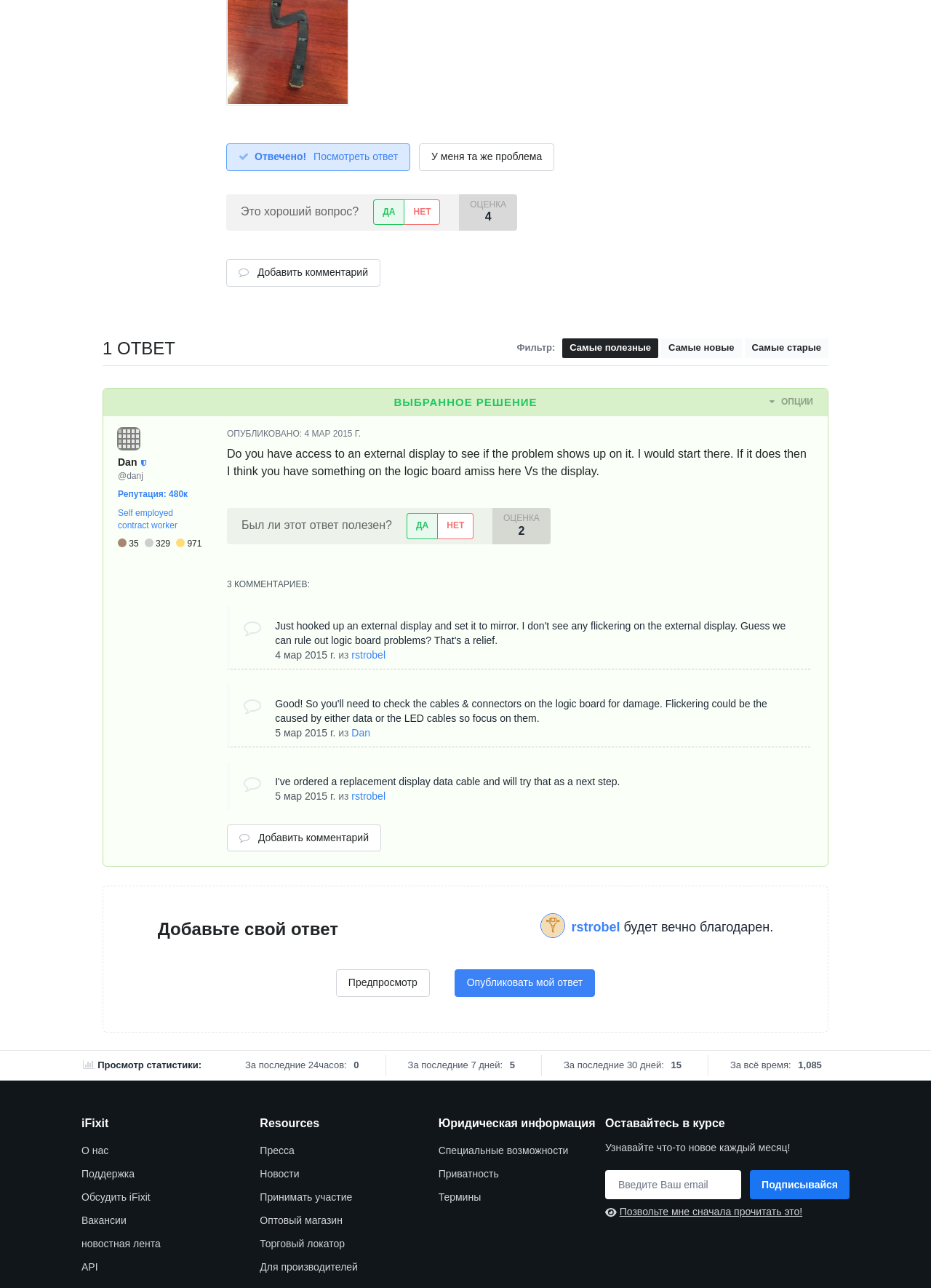Please identify the bounding box coordinates of the area that needs to be clicked to follow this instruction: "Filter by 'Самые полезные'".

[0.612, 0.266, 0.699, 0.274]